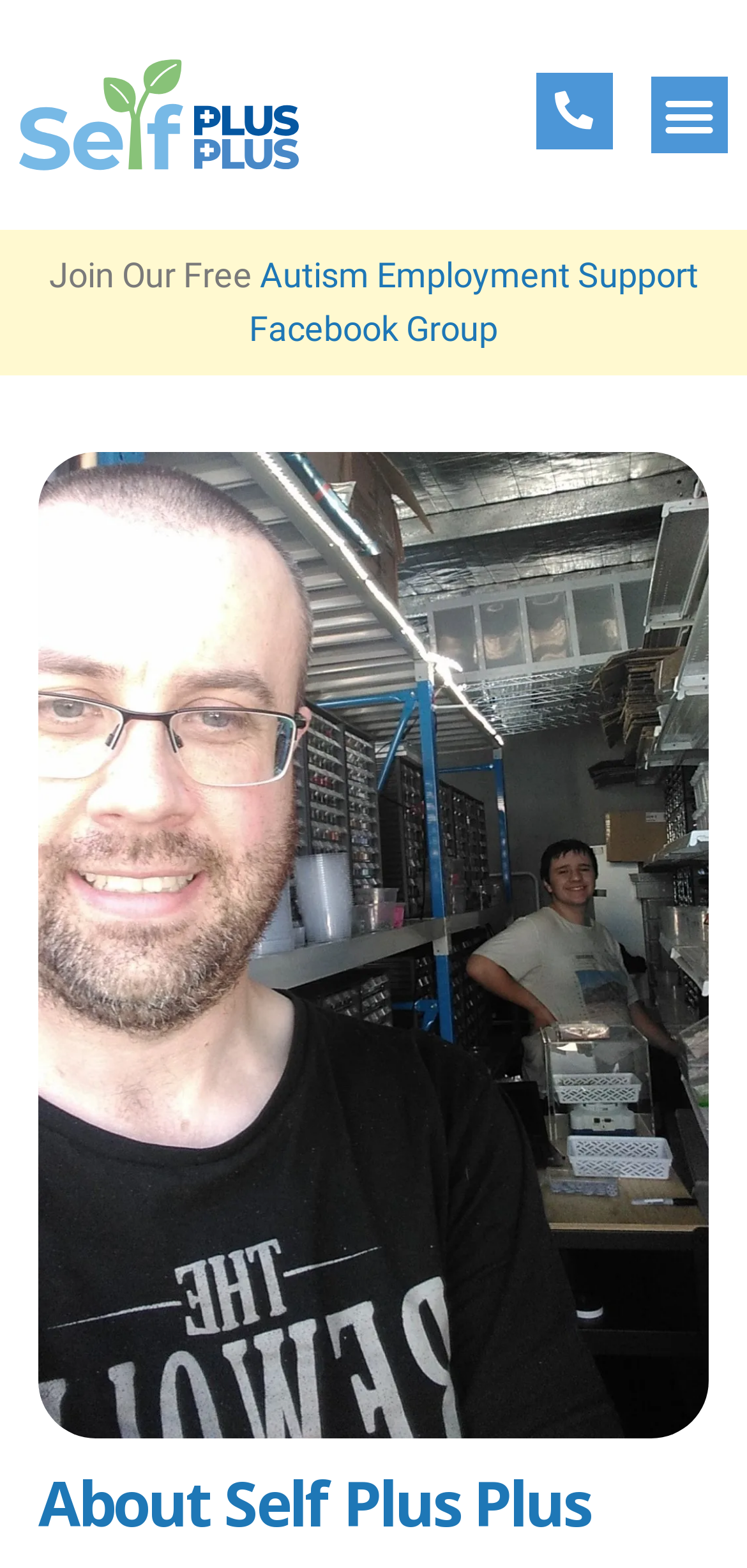Determine the bounding box for the UI element described here: "Autism Employment Support Facebook Group".

[0.333, 0.162, 0.935, 0.222]